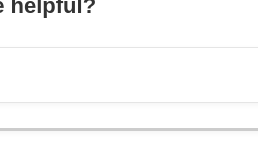Please respond to the question using a single word or phrase:
What is the purpose of the buttons in the image?

To provide feedback